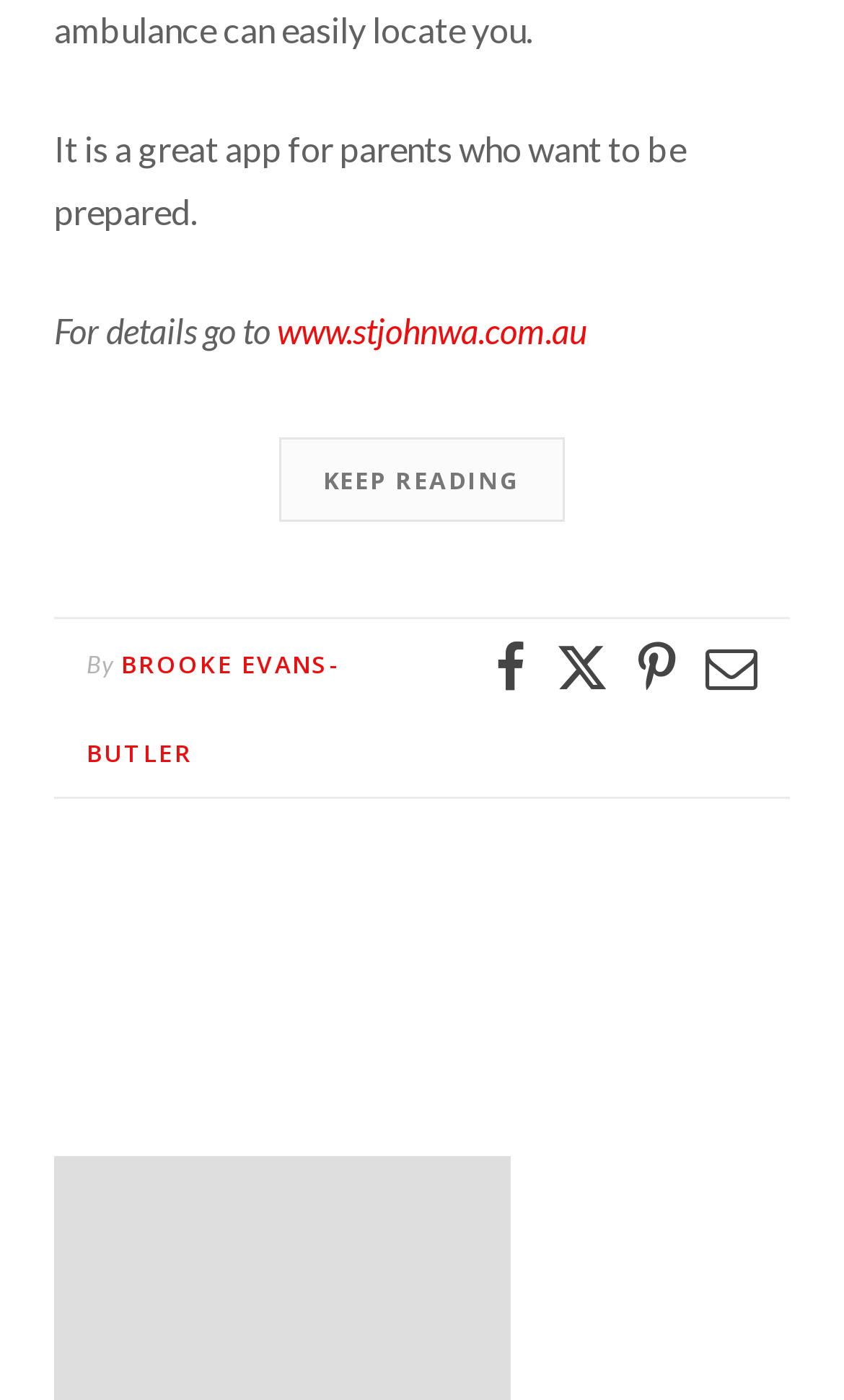What is the purpose of the 'KEEP READING' button?
Based on the visual, give a brief answer using one word or a short phrase.

to continue reading